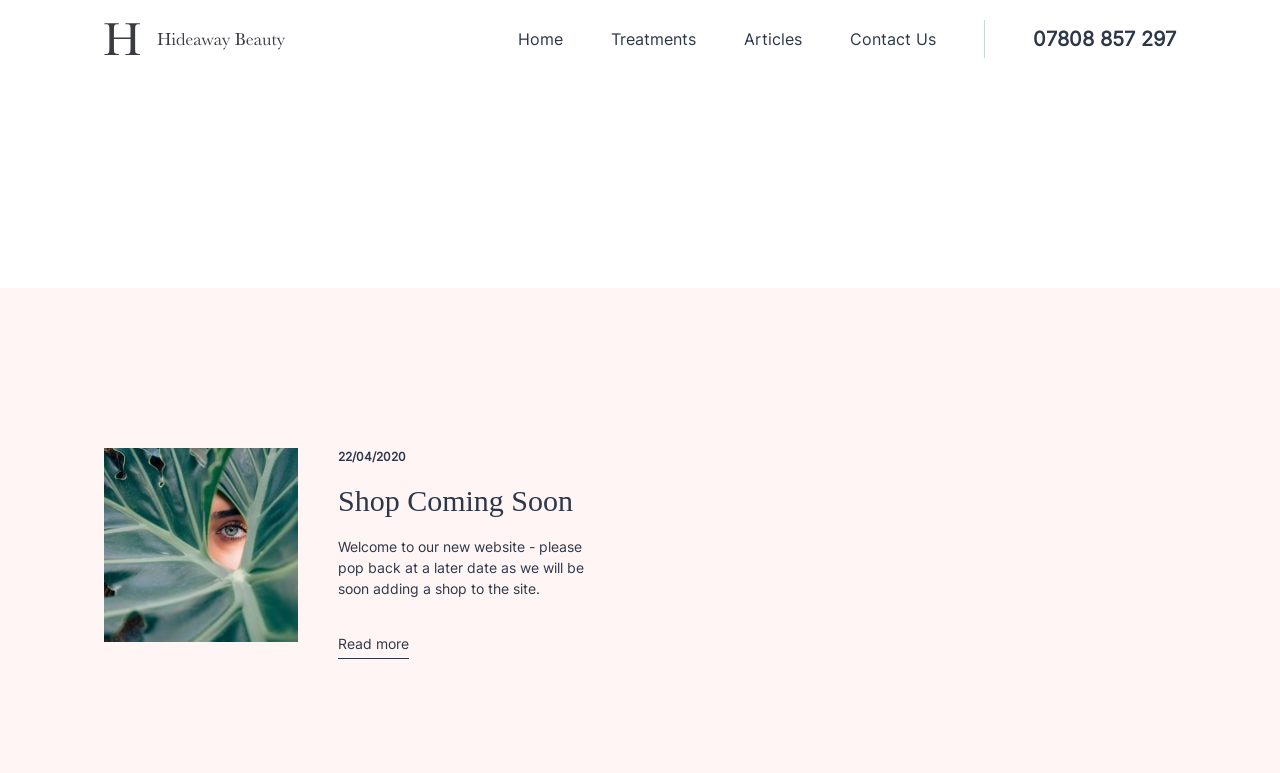How many links are there in the top navigation bar?
From the details in the image, provide a complete and detailed answer to the question.

I counted the number of link elements in the top navigation bar and found four links: 'Home', 'Treatments', 'Articles', and 'Contact Us'.